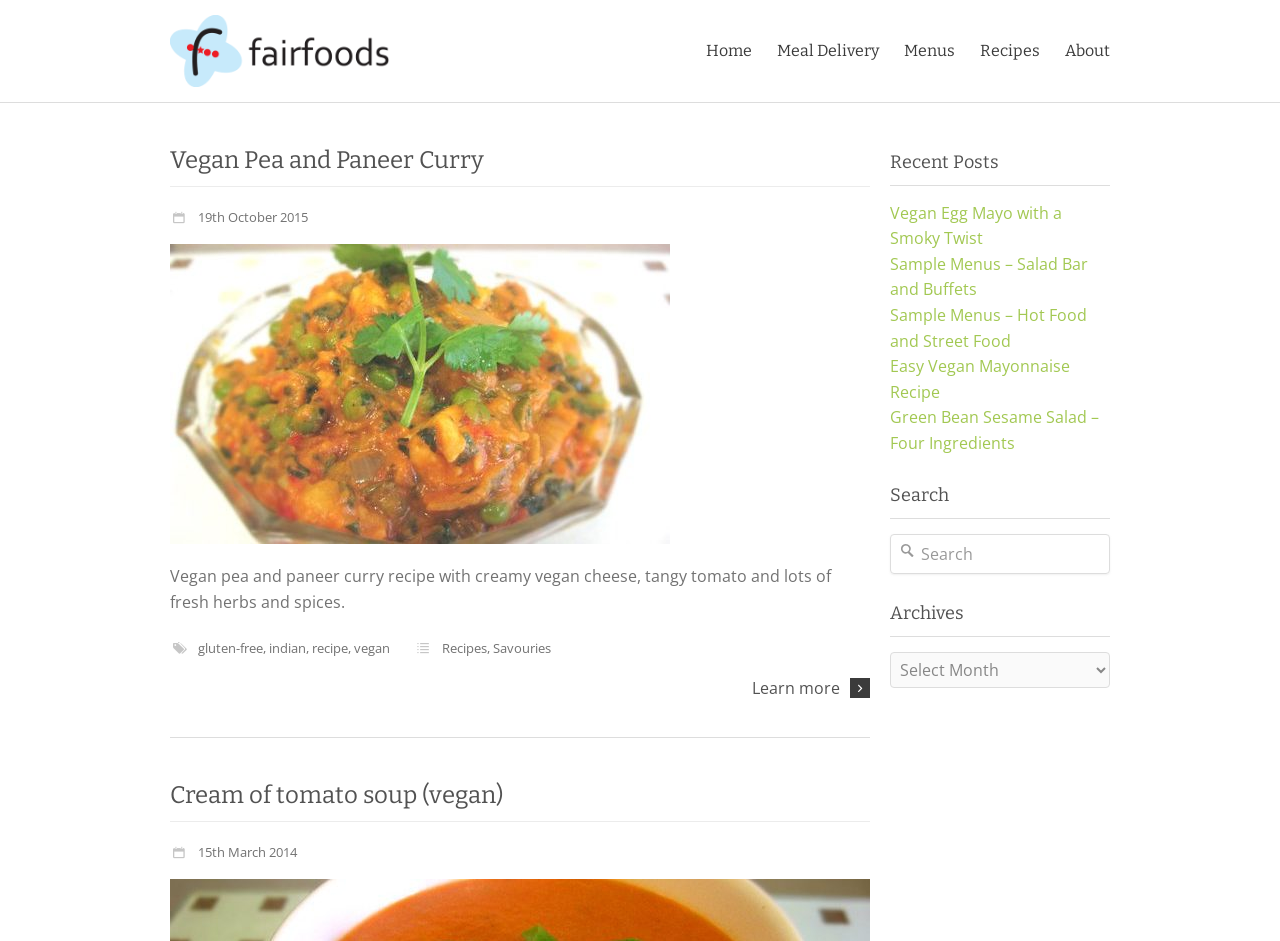Predict the bounding box coordinates for the UI element described as: "input value="Search" name="s" value="Search"". The coordinates should be four float numbers between 0 and 1, presented as [left, top, right, bottom].

[0.695, 0.568, 0.867, 0.61]